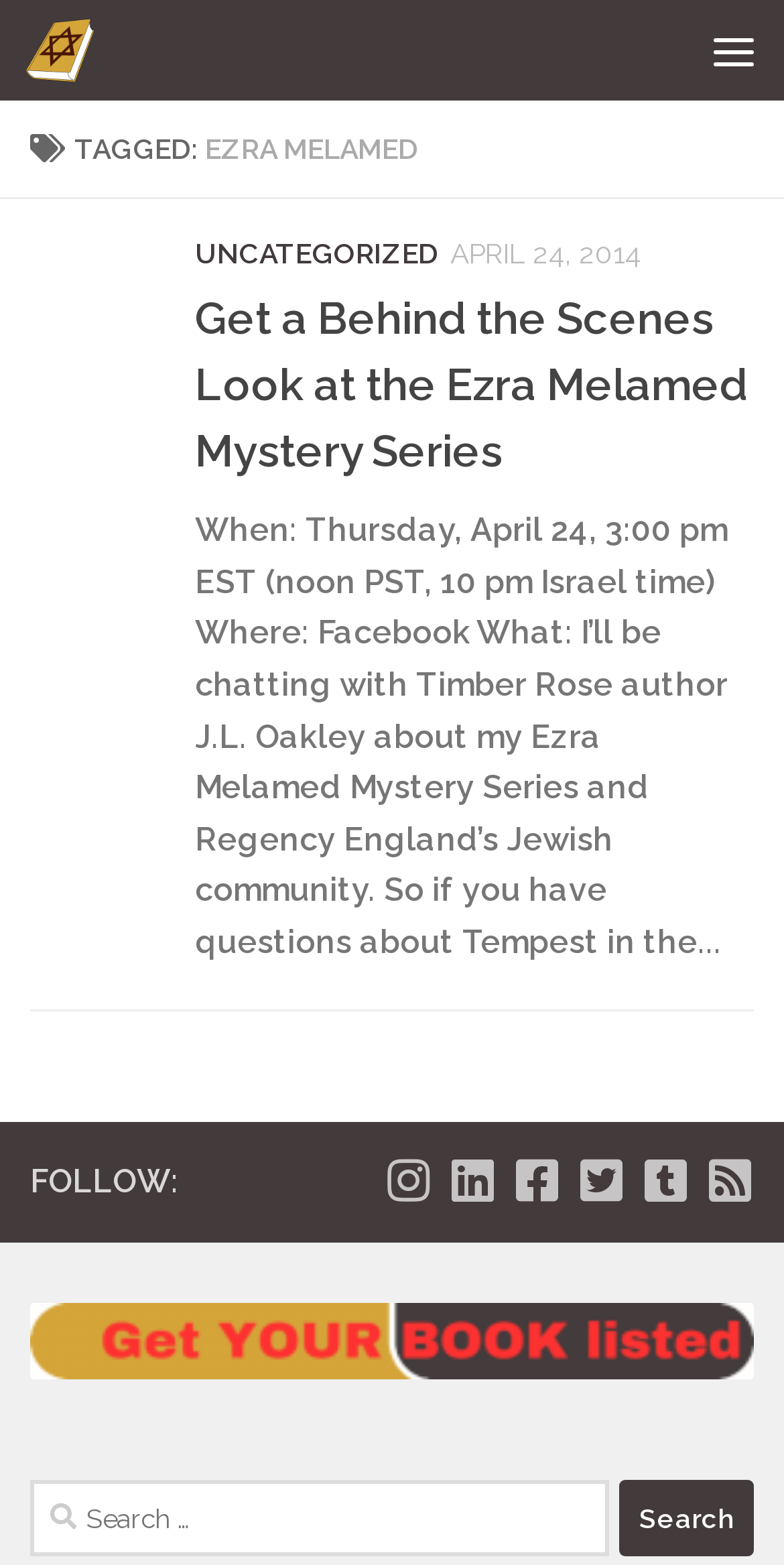Provide a brief response to the question below using one word or phrase:
How many social media platforms are listed to follow?

6